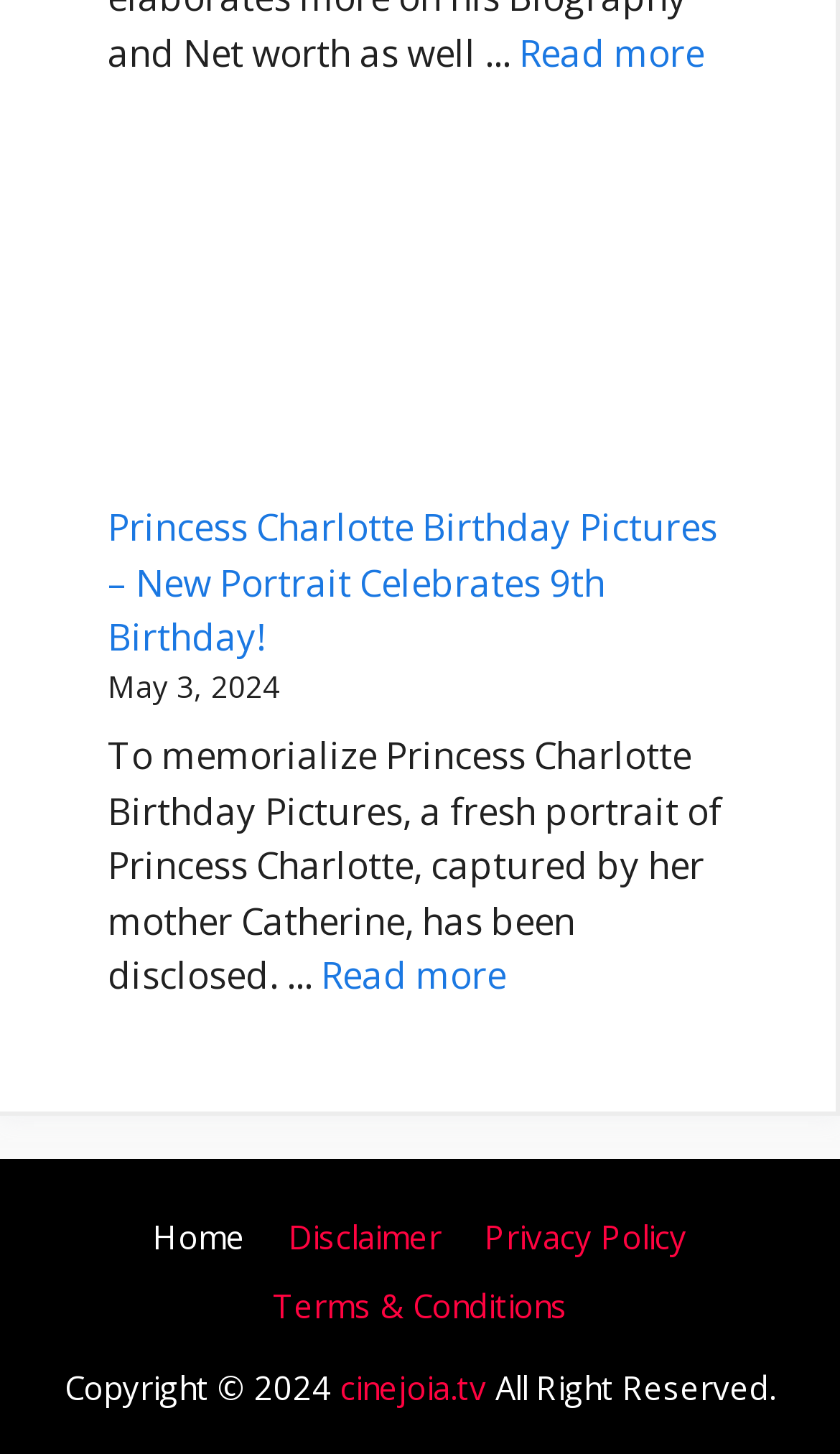What is the date of the Princess Charlotte's birthday?
Provide a detailed answer to the question, using the image to inform your response.

The answer can be found in the StaticText 'May 3, 2024' which suggests that the birthday of Princess Charlotte is on May 3, 2024.